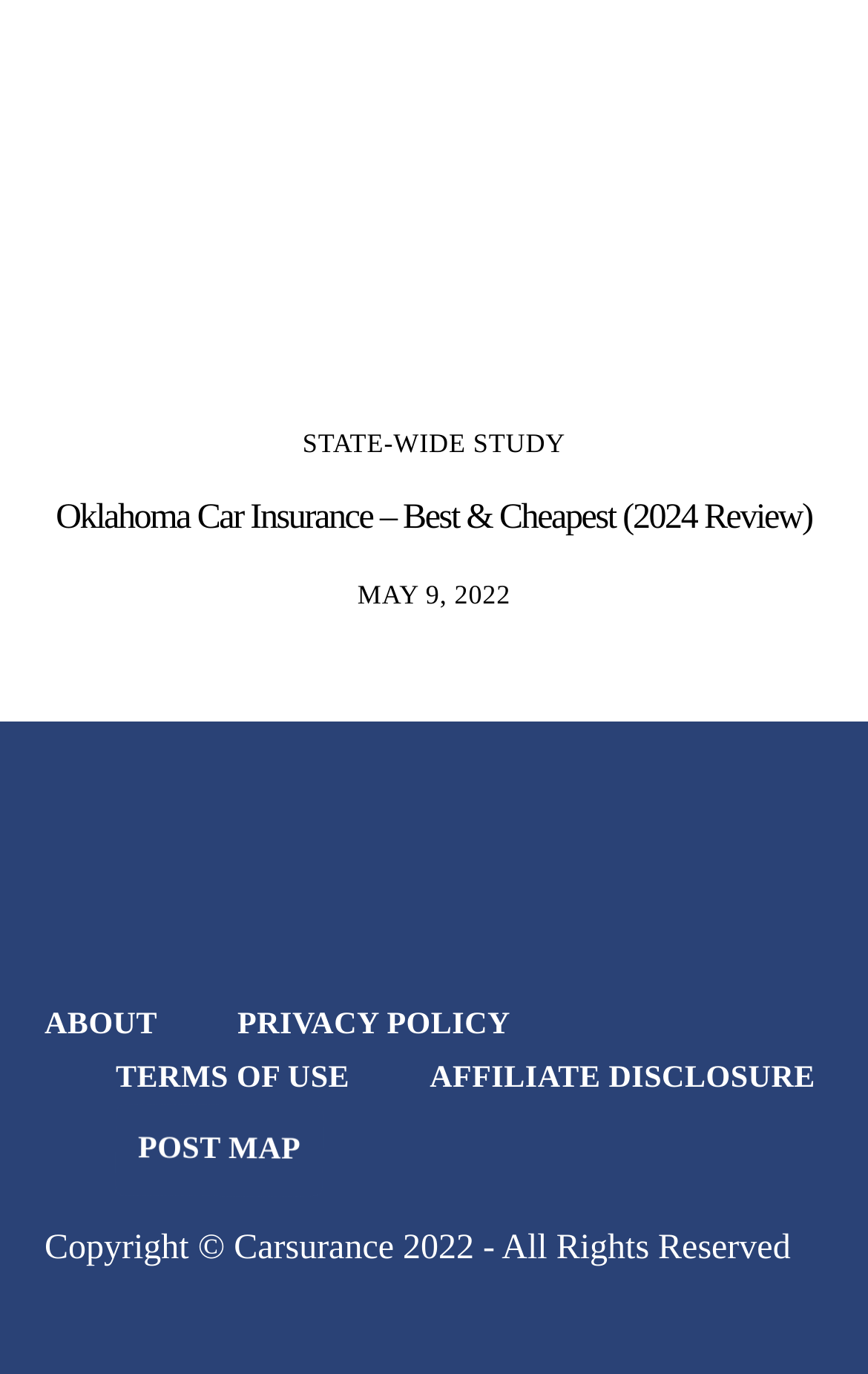Locate the bounding box coordinates of the region to be clicked to comply with the following instruction: "Read Oklahoma Car Insurance review". The coordinates must be four float numbers between 0 and 1, in the form [left, top, right, bottom].

[0.064, 0.362, 0.936, 0.39]